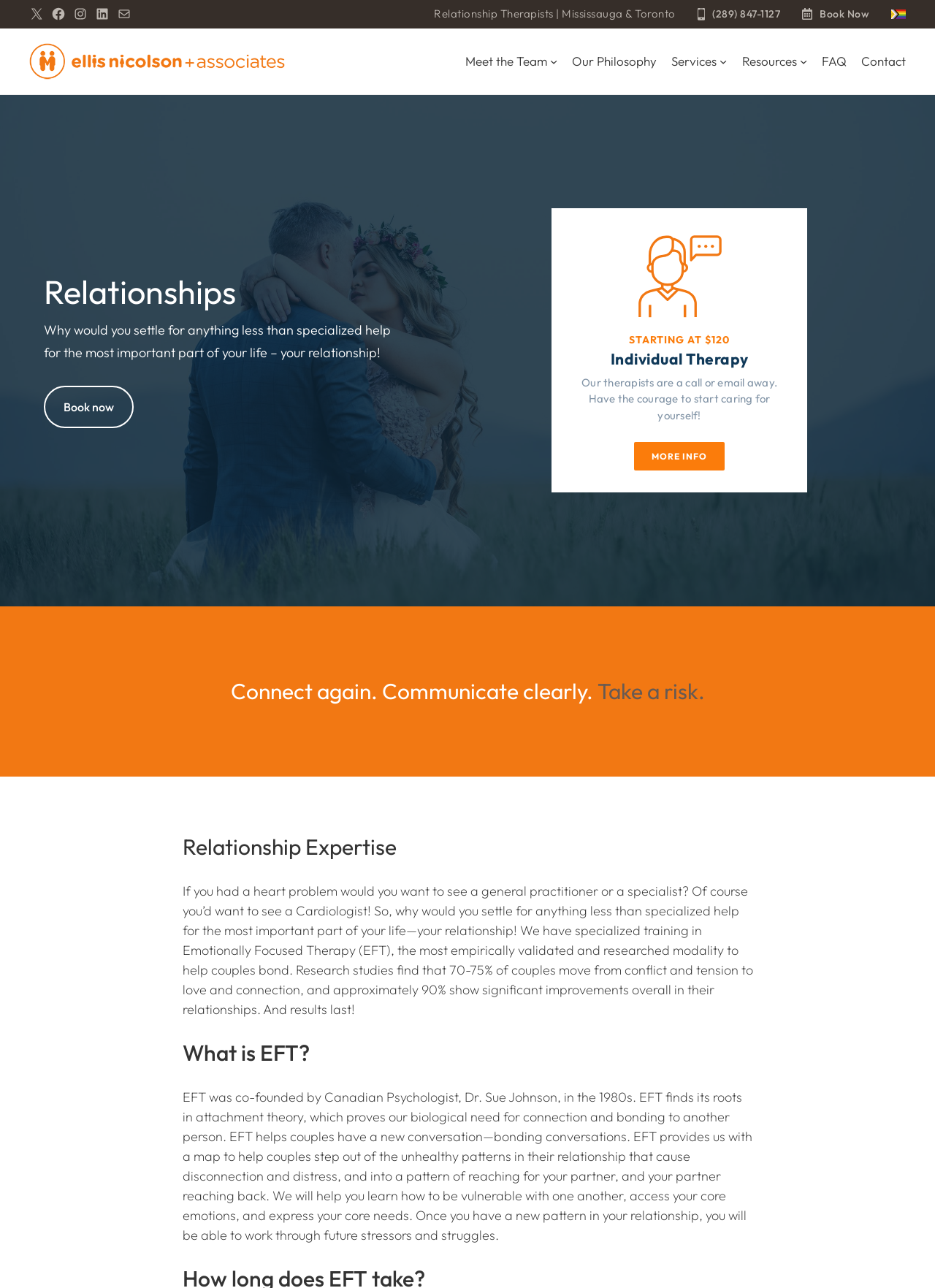Provide the bounding box coordinates for the area that should be clicked to complete the instruction: "Call the phone number".

[0.762, 0.005, 0.834, 0.017]